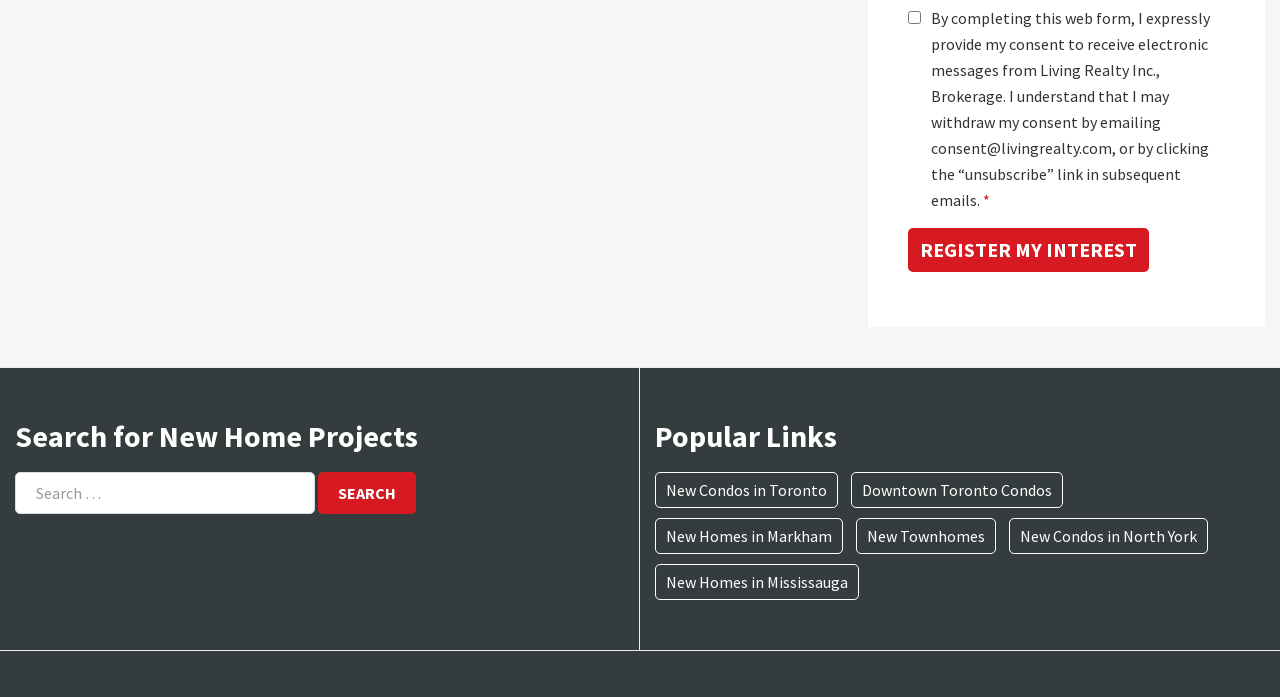What is the format of the search results?
Utilize the image to construct a detailed and well-explained answer.

The webpage does not provide information on the format of the search results, such as whether it will display a list of projects, a map view, or other formats.